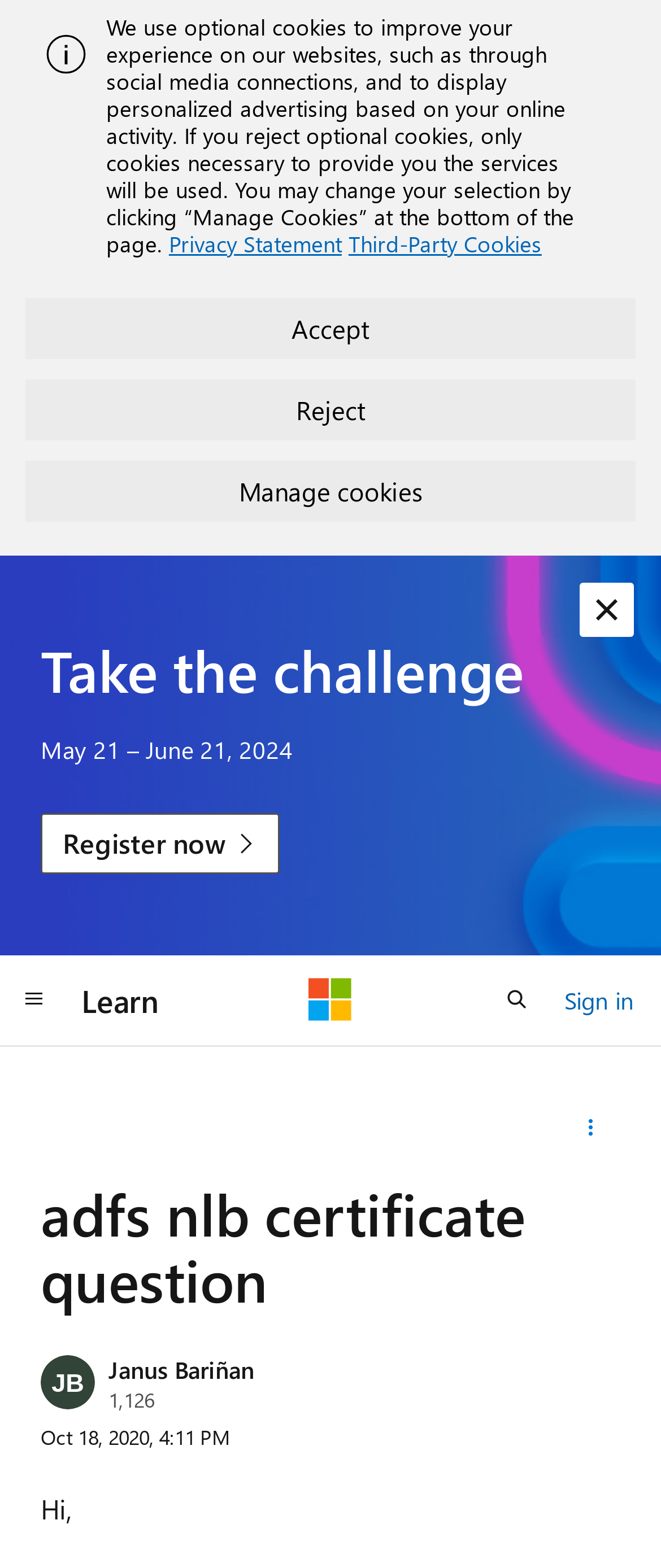Respond to the following question using a concise word or phrase: 
Who asked the question on this page?

Janus Bariñan